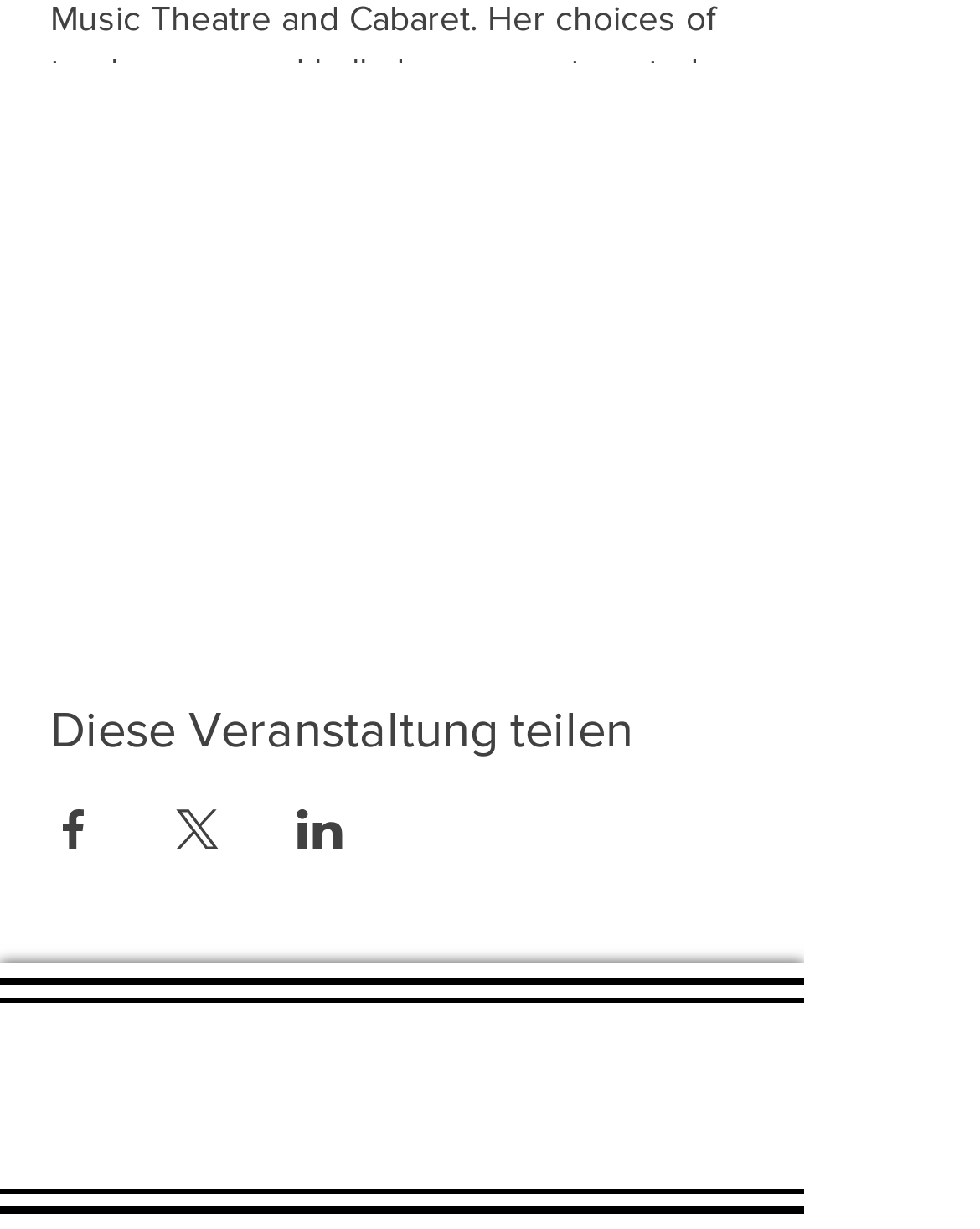How can guests of the artist attend the event?
Give a one-word or short phrase answer based on the image.

By paying at the door